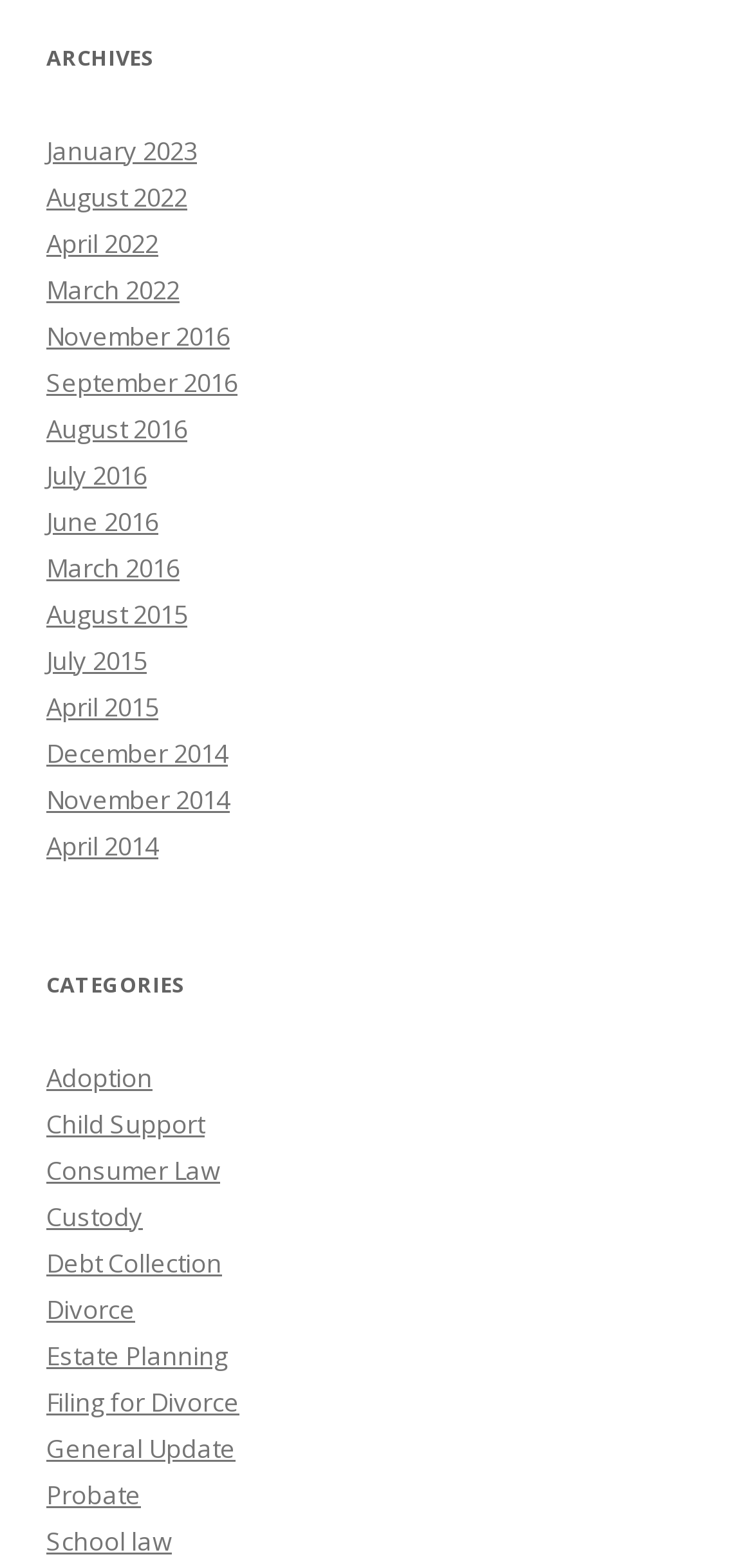Pinpoint the bounding box coordinates of the area that must be clicked to complete this instruction: "browse categories for Adoption".

[0.062, 0.675, 0.203, 0.698]